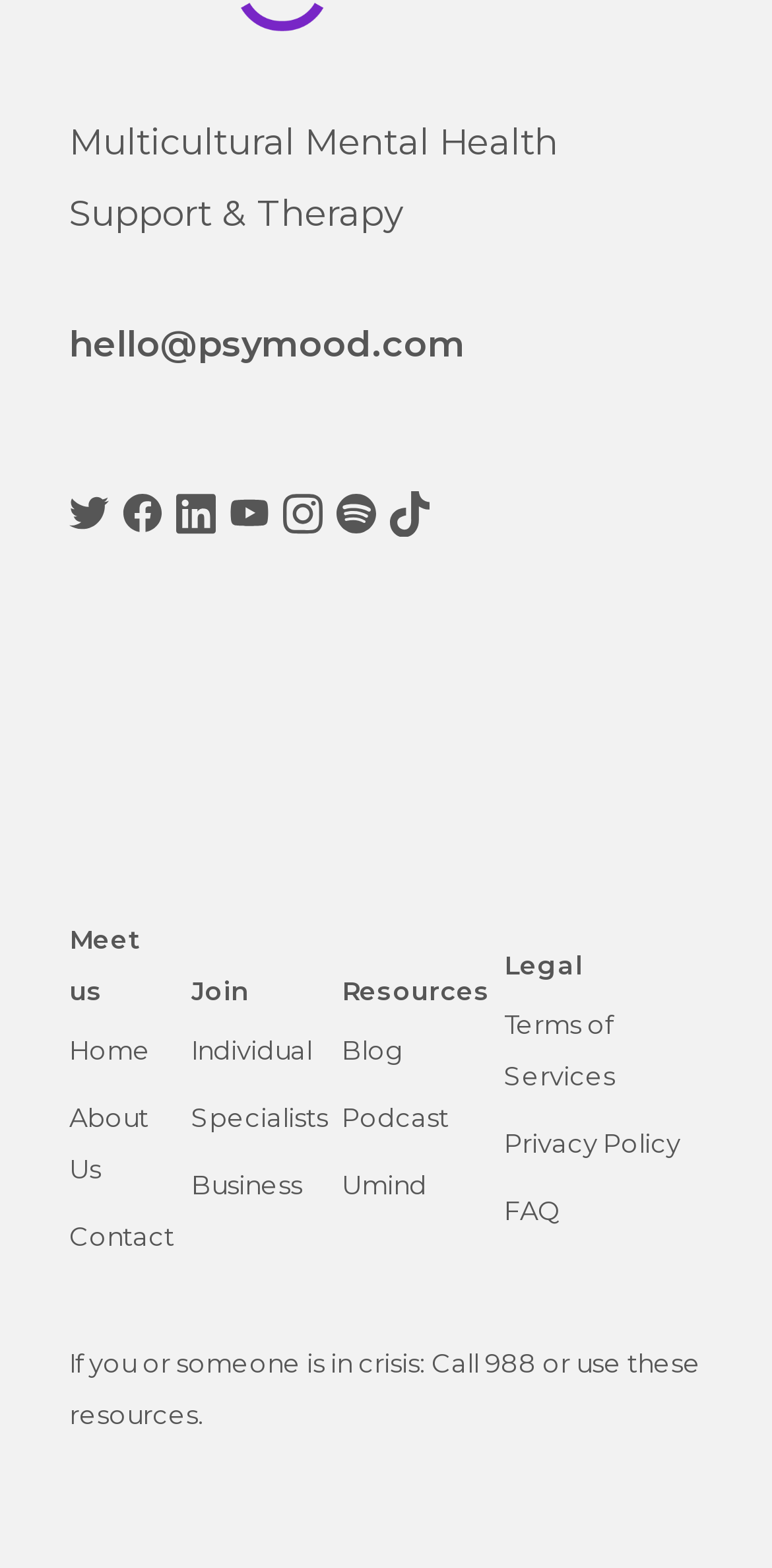Respond to the question below with a single word or phrase:
What is the last resource listed?

Umind